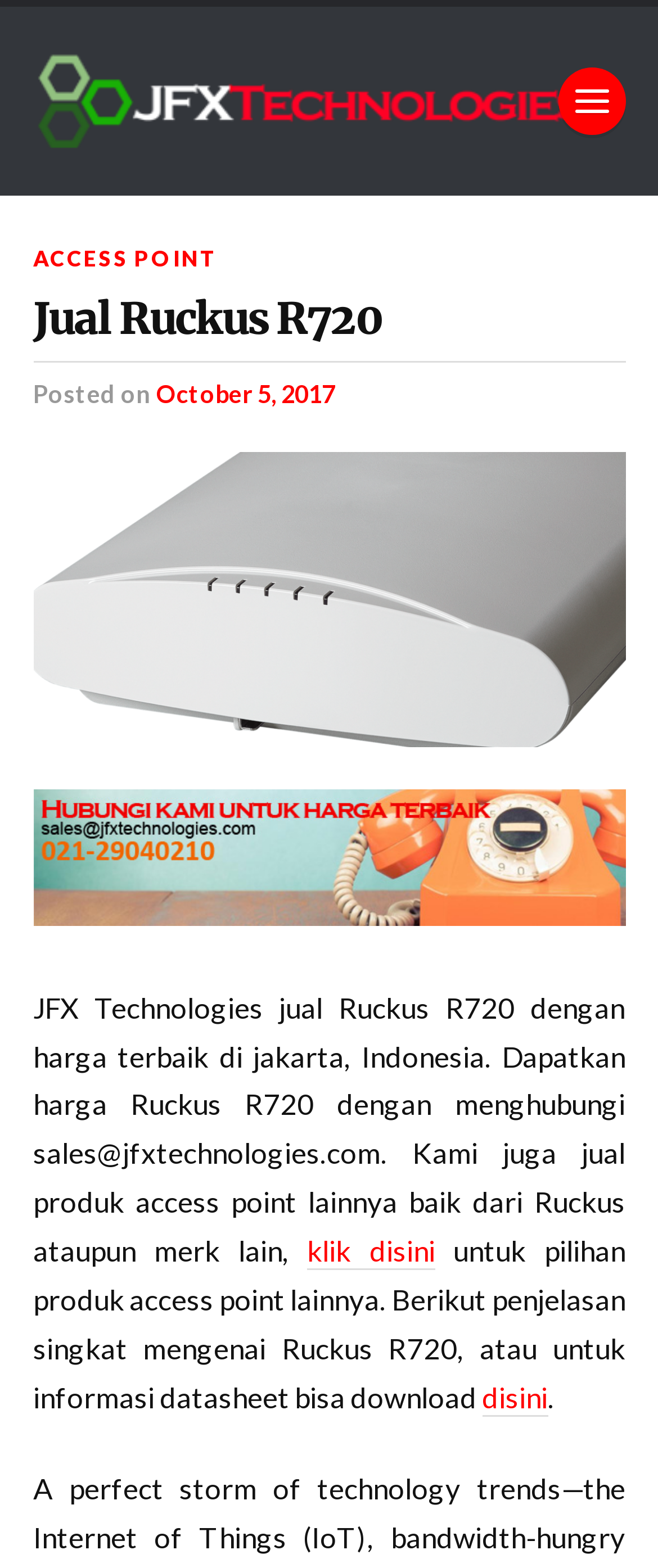Predict the bounding box of the UI element that fits this description: "disini".

[0.732, 0.88, 0.832, 0.903]